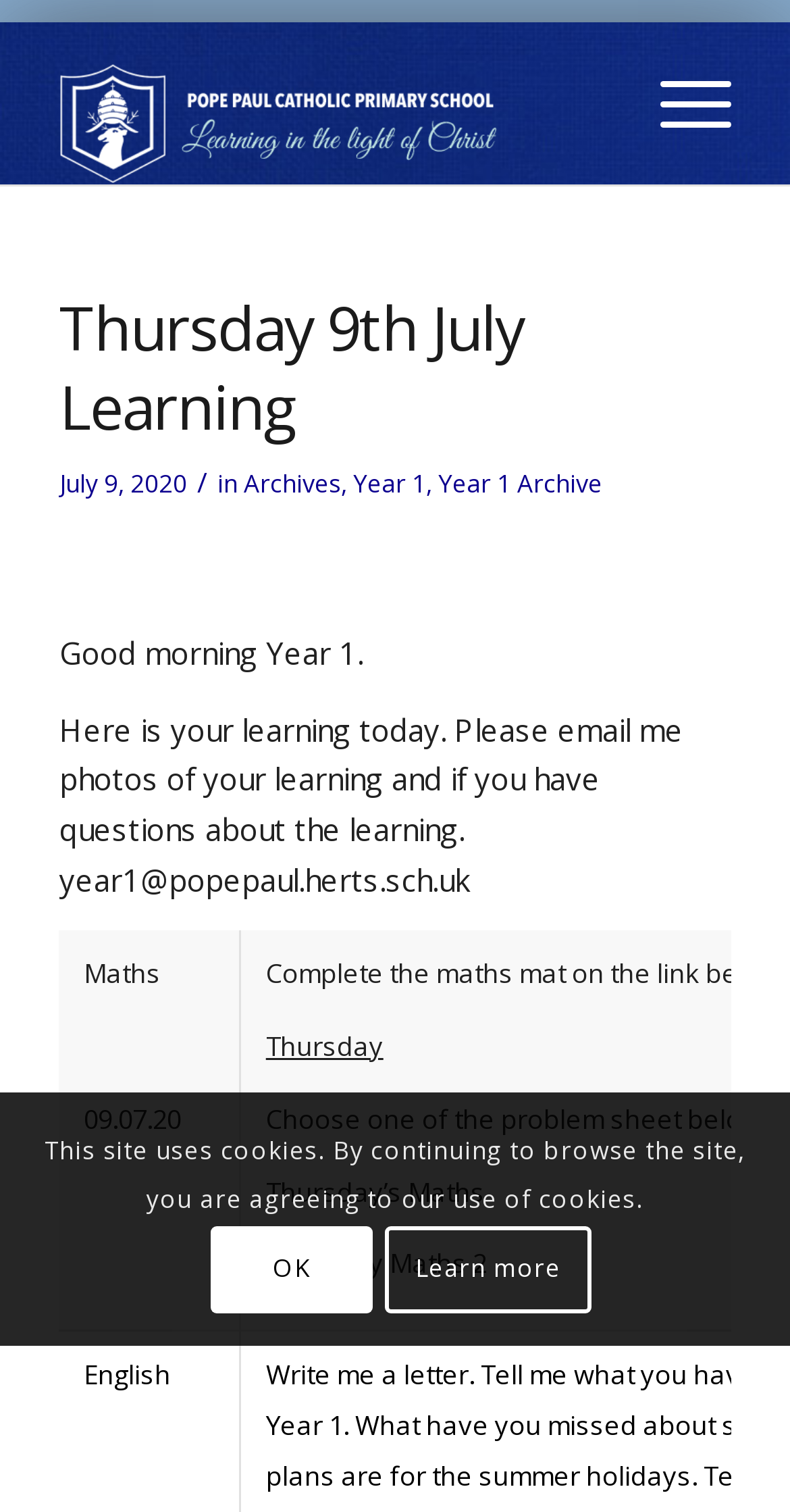Identify the bounding box of the HTML element described here: "Thursday 9th July Learning". Provide the coordinates as four float numbers between 0 and 1: [left, top, right, bottom].

[0.075, 0.189, 0.662, 0.296]